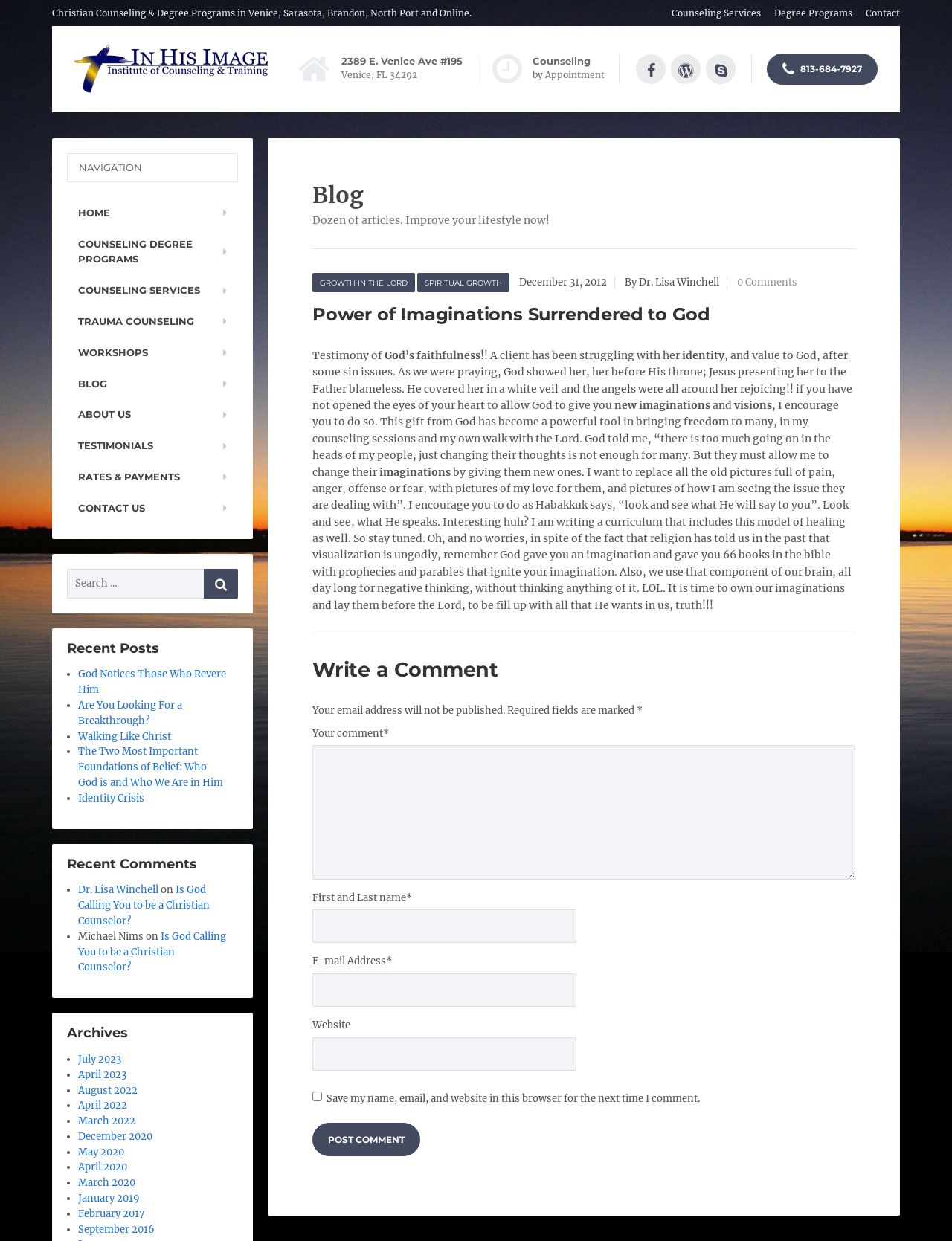Identify the bounding box coordinates for the region to click in order to carry out this instruction: "Click on the 'Counseling Services' link". Provide the coordinates using four float numbers between 0 and 1, formatted as [left, top, right, bottom].

[0.694, 0.0, 0.799, 0.021]